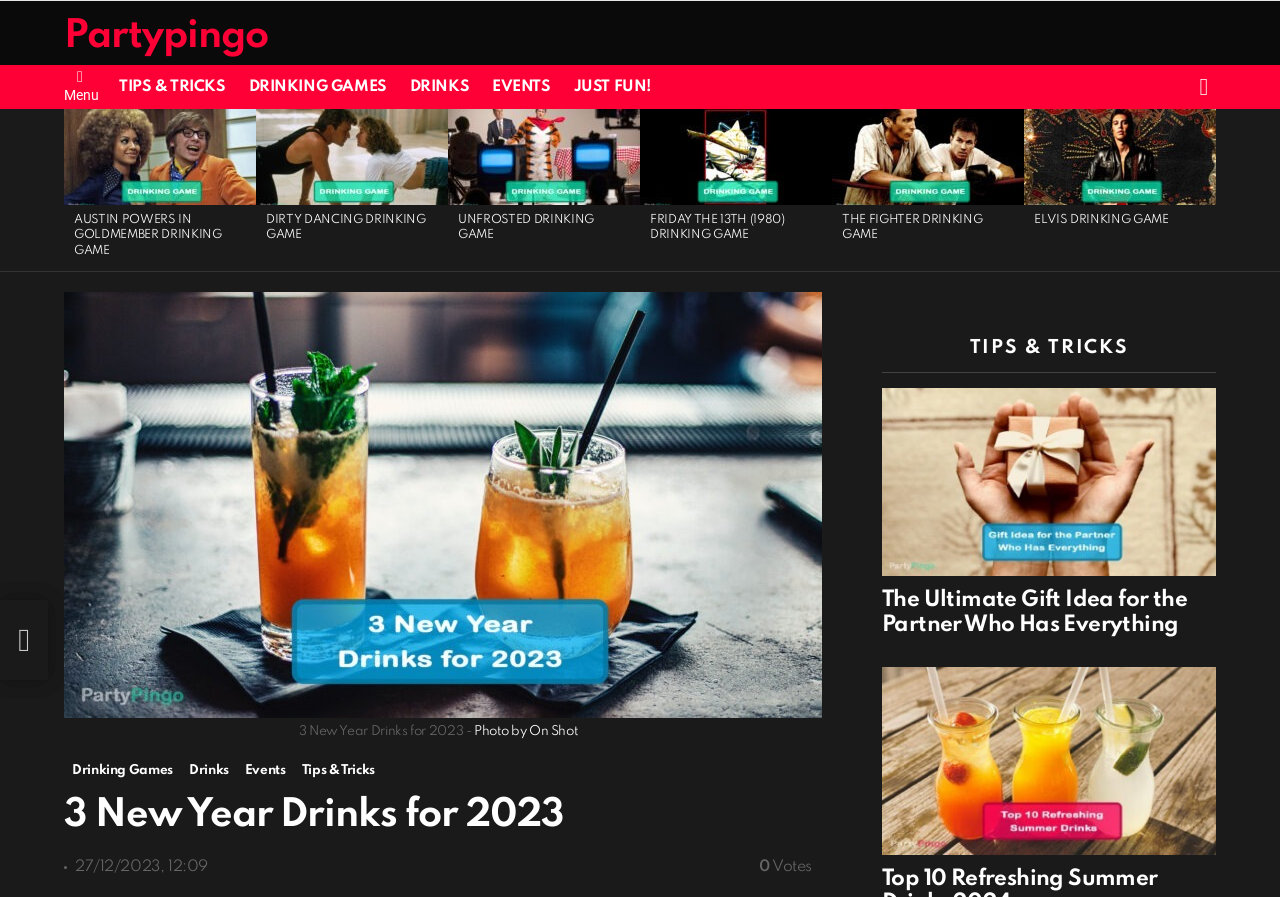What is the theme of the image with the caption '3 New Year Drinks for 2023'?
From the image, respond with a single word or phrase.

New Year drinks